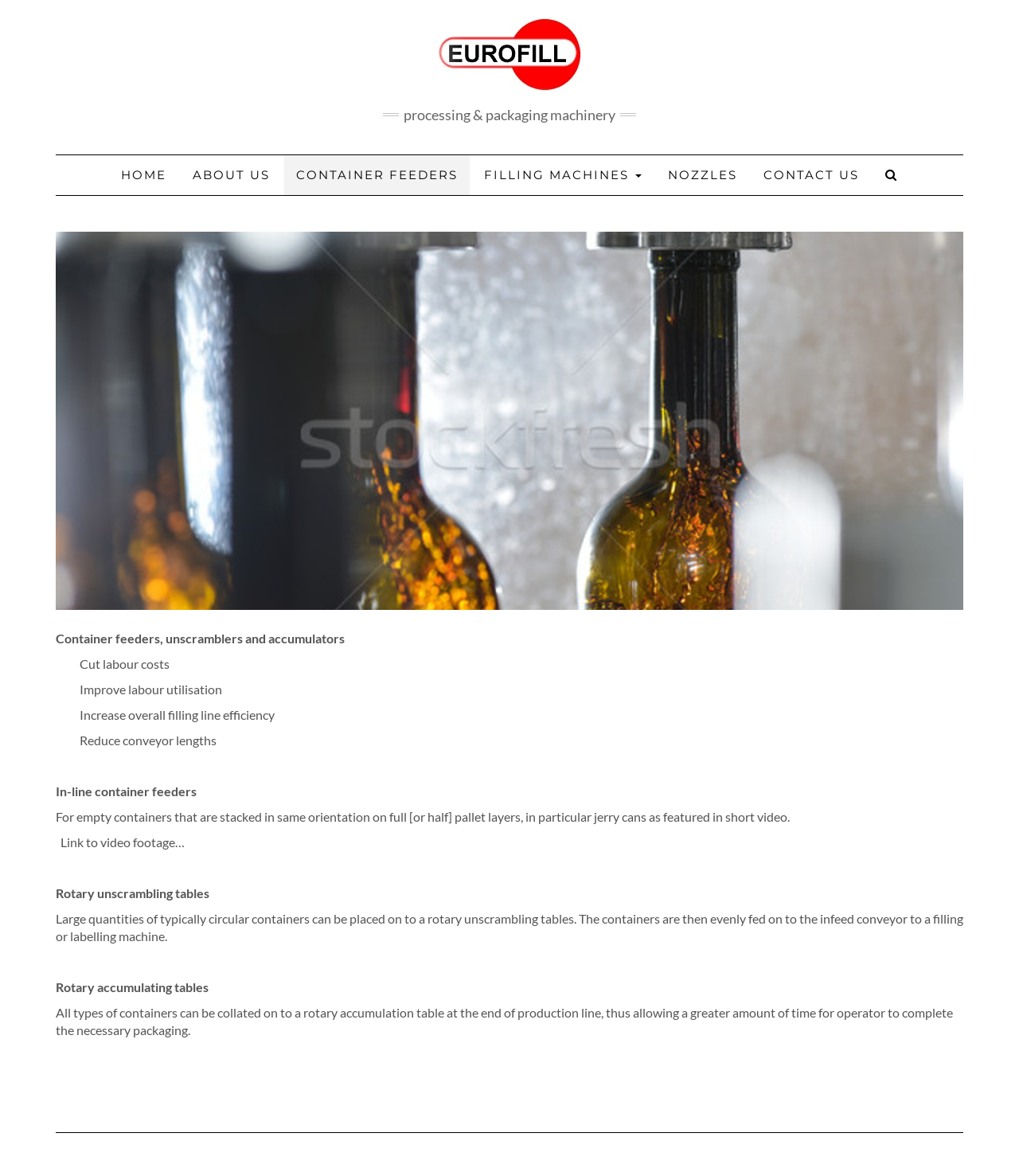What is the purpose of the rotary unscrambling tables?
Using the visual information, respond with a single word or phrase.

evenly feed containers